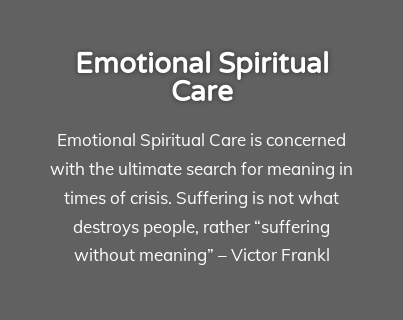Use a single word or phrase to answer the question:
What is the purpose of the image 'Emotional Spiritual Care'?

representation of concept